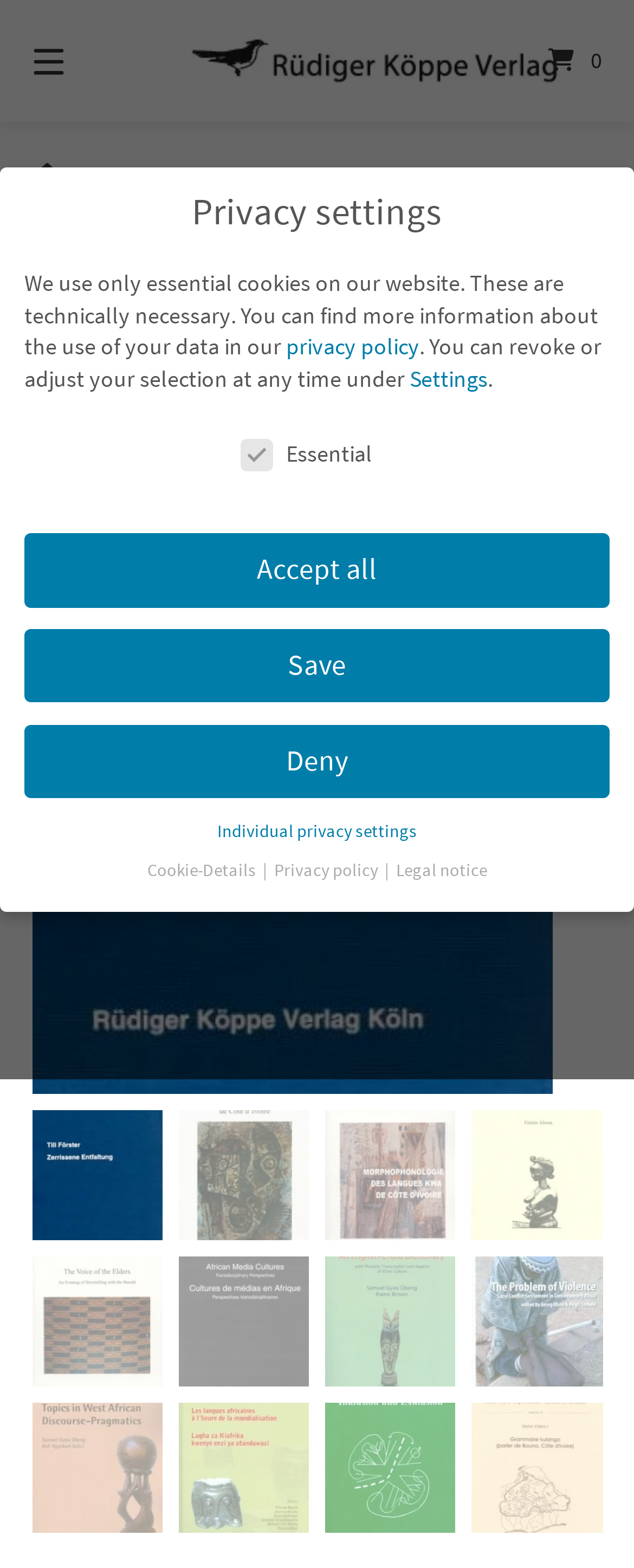Given the element description, predict the bounding box coordinates in the format (top-left x, top-left y, bottom-right x, bottom-right y). Make sure all values are between 0 and 1. Here is the element description: aria-label="Home" title="Rüdiger Köppe Verlag Shop"

[0.252, 0.0, 0.747, 0.078]